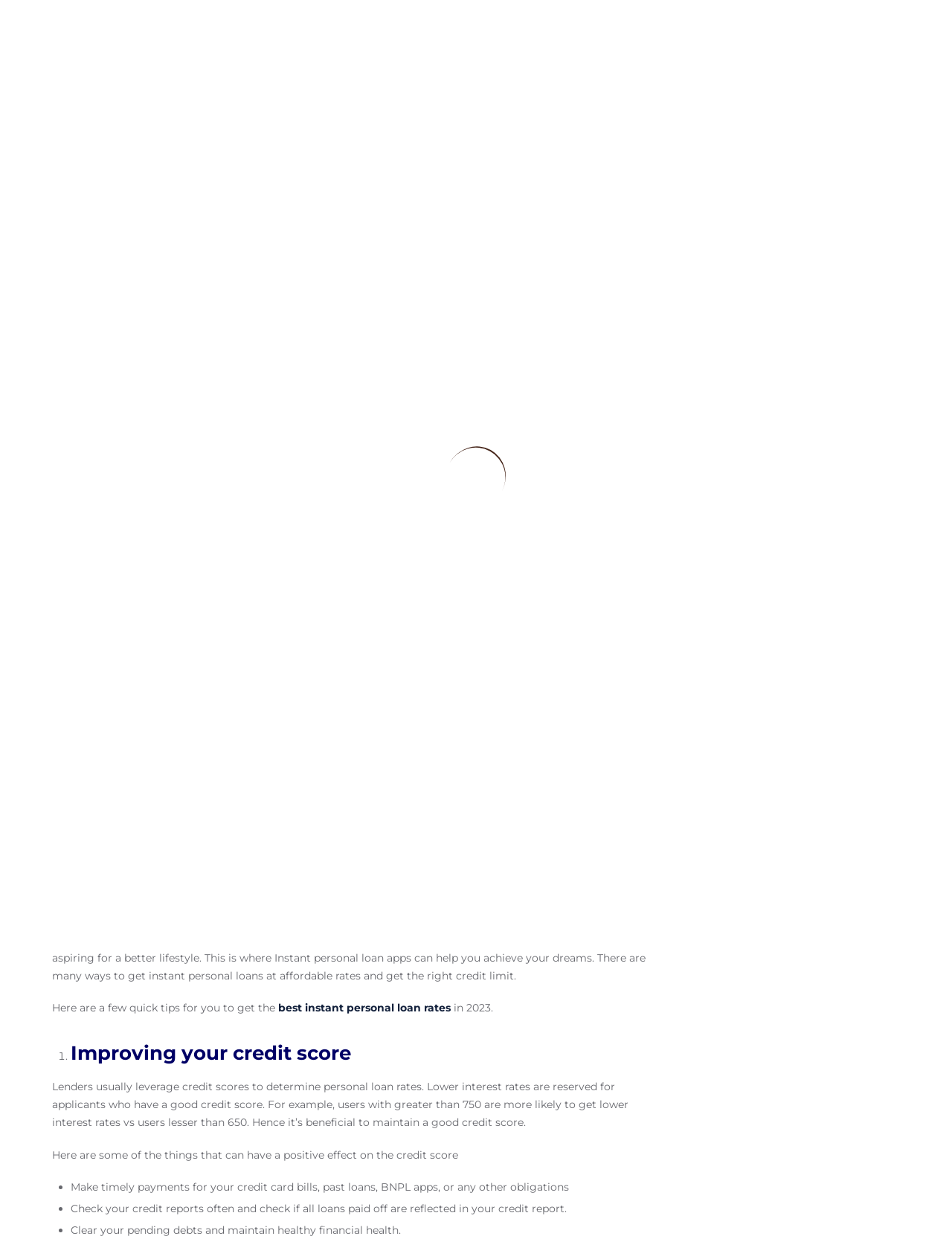What is the benefit of using a Credit Line?
Answer with a single word or phrase by referring to the visual content.

Pay for utilized amount